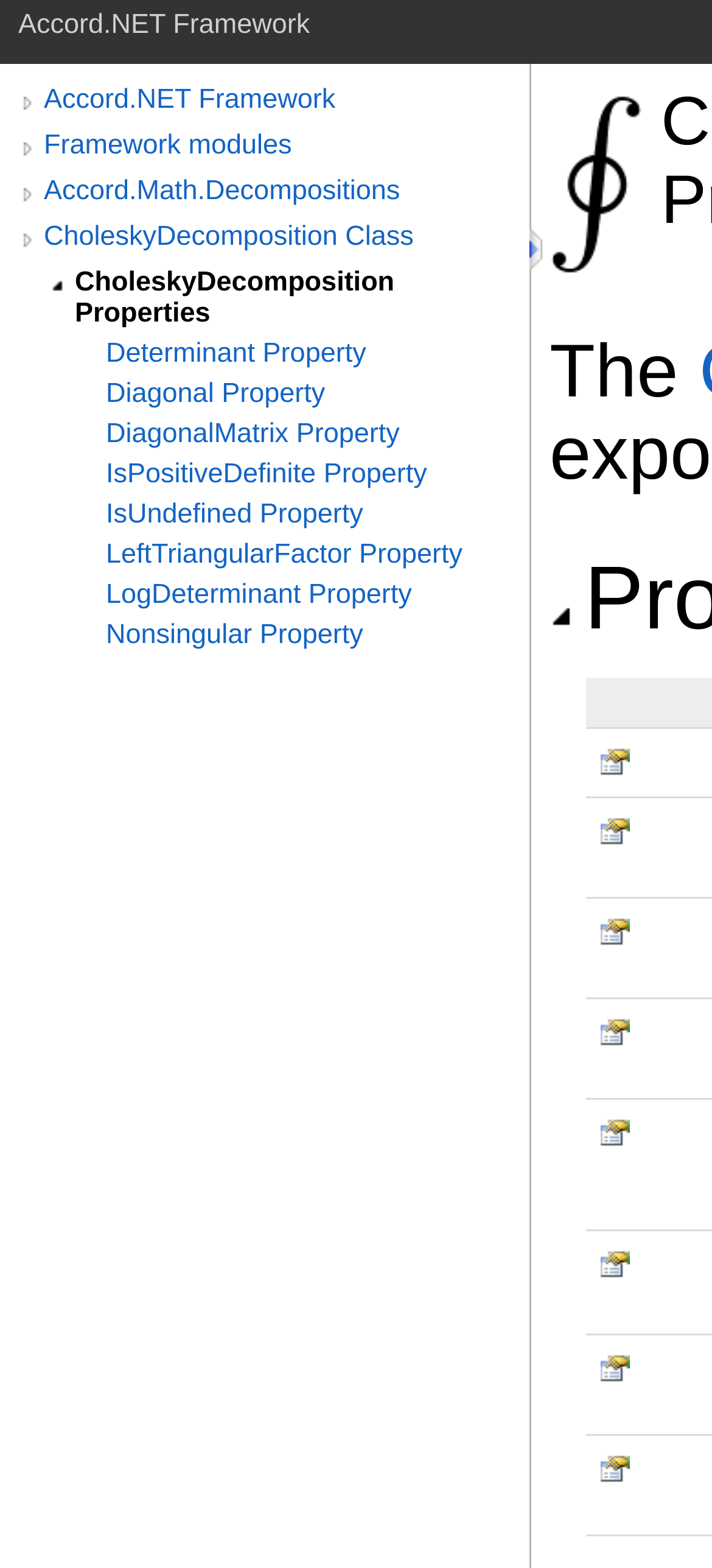Please respond to the question using a single word or phrase:
What is the logo displayed on the webpage?

Accord.NET (logo)